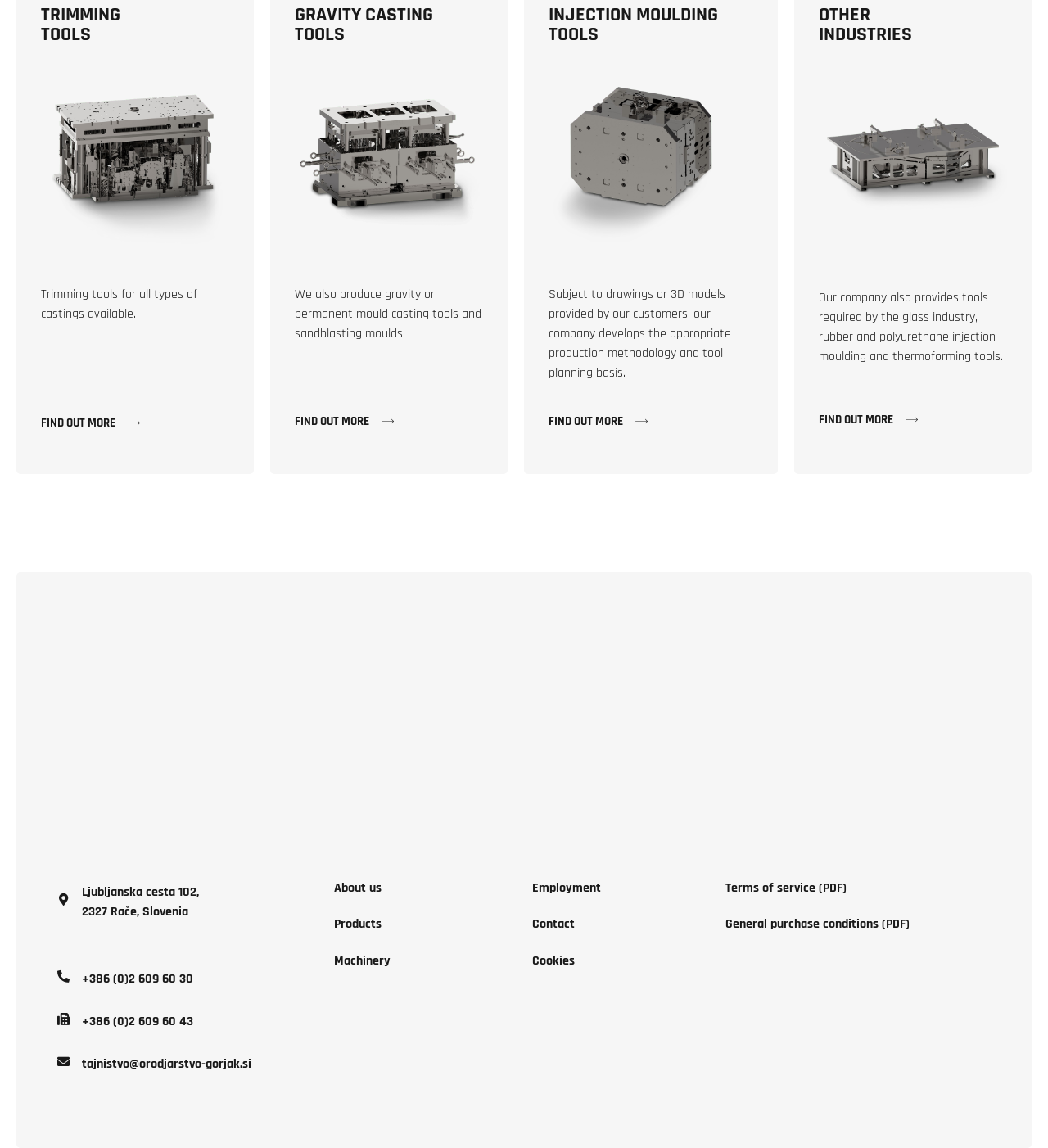Determine the bounding box coordinates of the clickable element to achieve the following action: 'Learn more about GRAVITY CASTING TOOLS'. Provide the coordinates as four float values between 0 and 1, formatted as [left, top, right, bottom].

[0.281, 0.002, 0.413, 0.041]